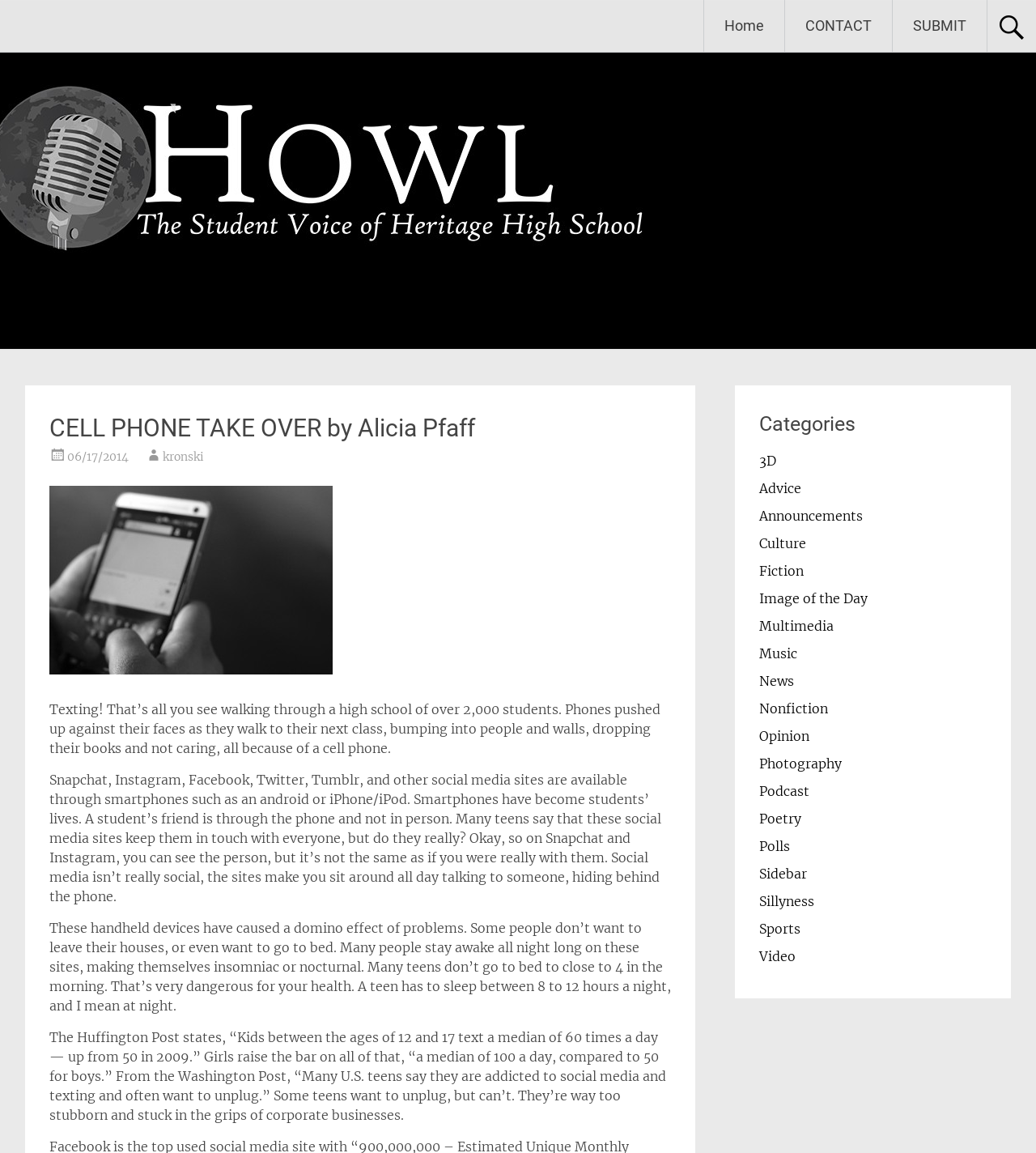Please identify the primary heading on the webpage and return its text.

CELL PHONE TAKE OVER by Alicia Pfaff